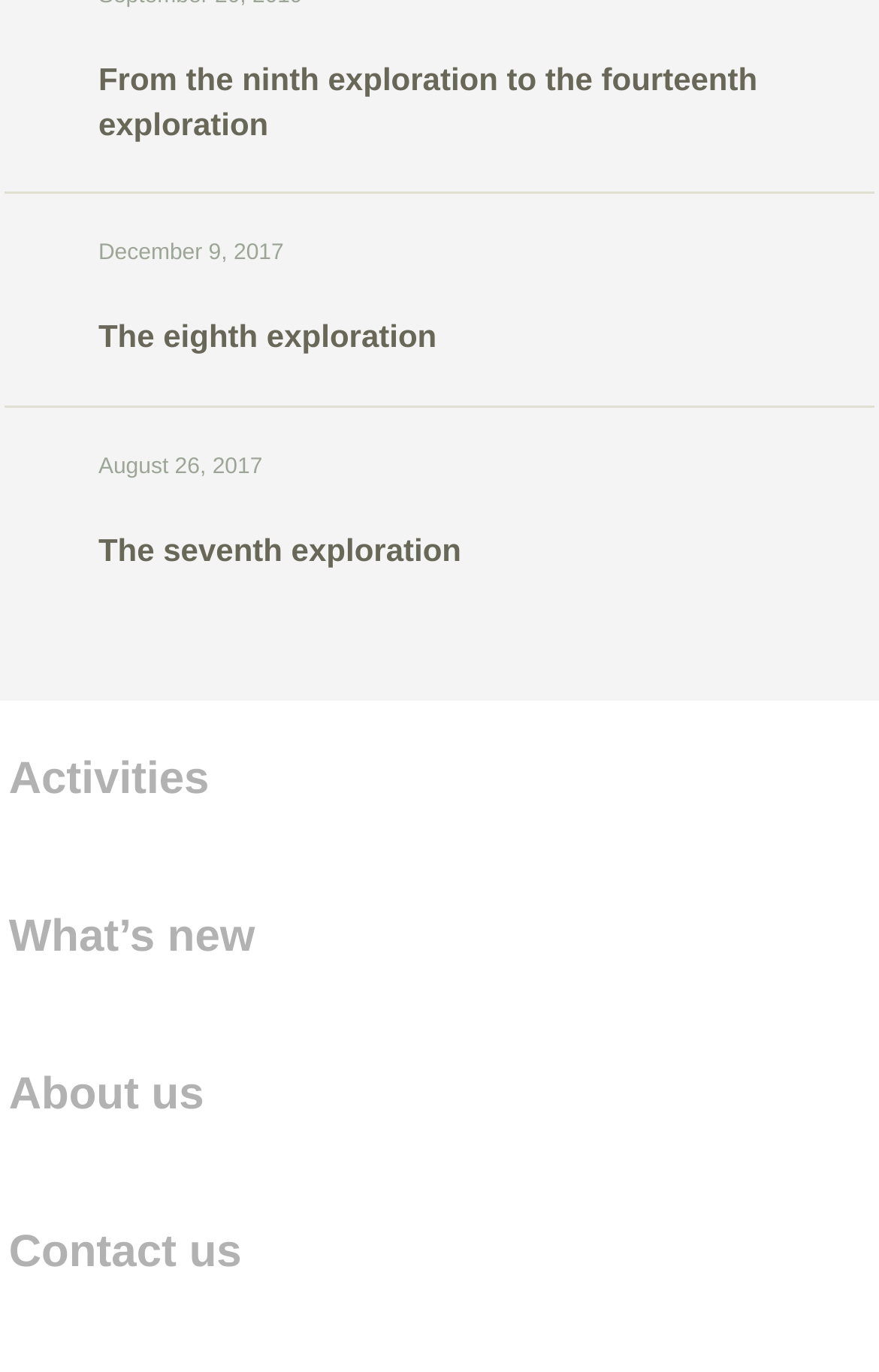How many links are there in the DescriptionListDetail element?
Analyze the image and provide a thorough answer to the question.

I found the answer by counting the number of link elements within the DescriptionListDetail elements, which are 'From the ninth exploration to the fourteenth exploration', 'The eighth exploration', and 'The seventh exploration'.